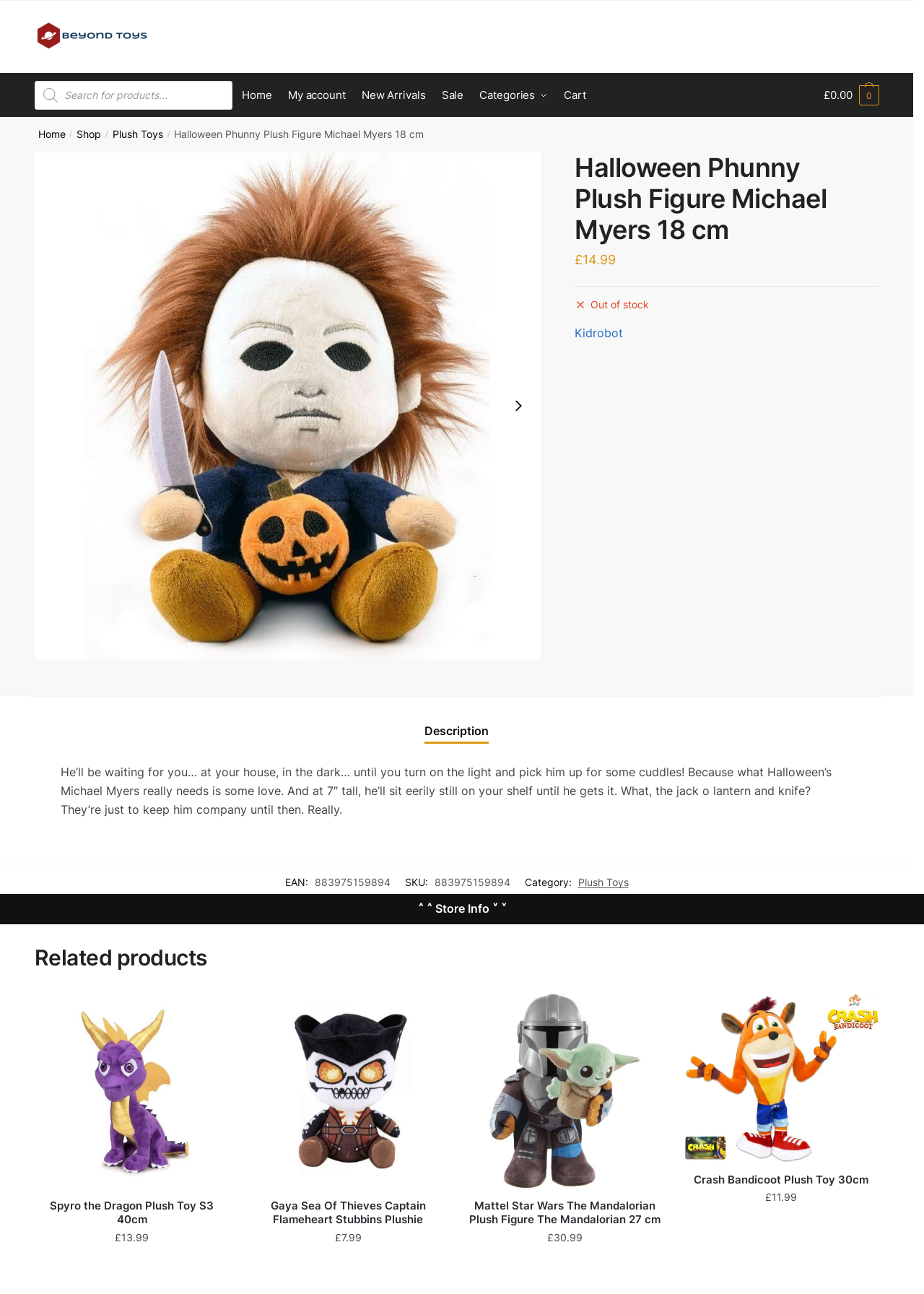Identify the bounding box coordinates of the clickable region required to complete the instruction: "View product details". The coordinates should be given as four float numbers within the range of 0 and 1, i.e., [left, top, right, bottom].

[0.622, 0.118, 0.951, 0.19]